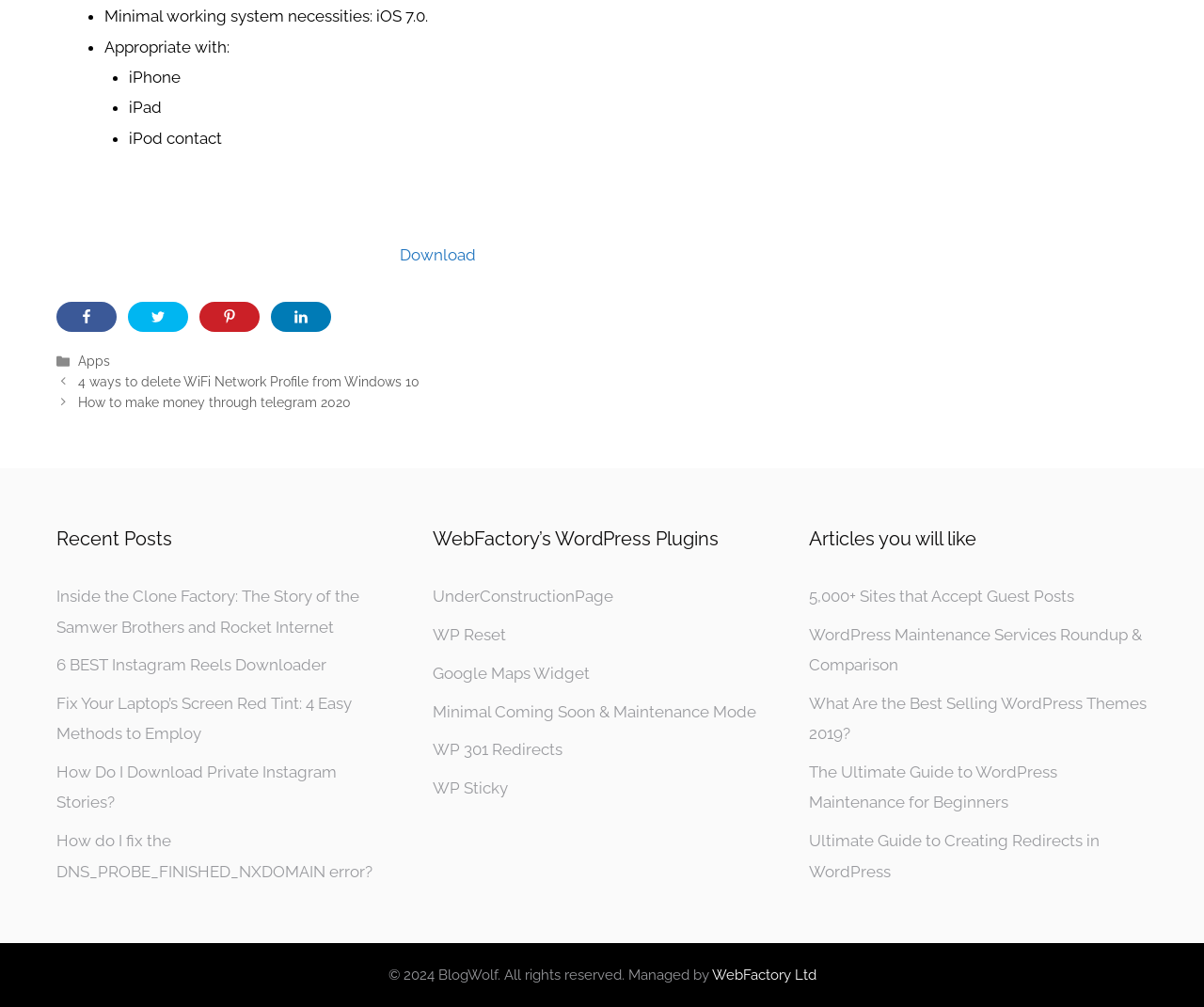Specify the bounding box coordinates of the element's area that should be clicked to execute the given instruction: "Share on Facebook". The coordinates should be four float numbers between 0 and 1, i.e., [left, top, right, bottom].

[0.047, 0.3, 0.097, 0.33]